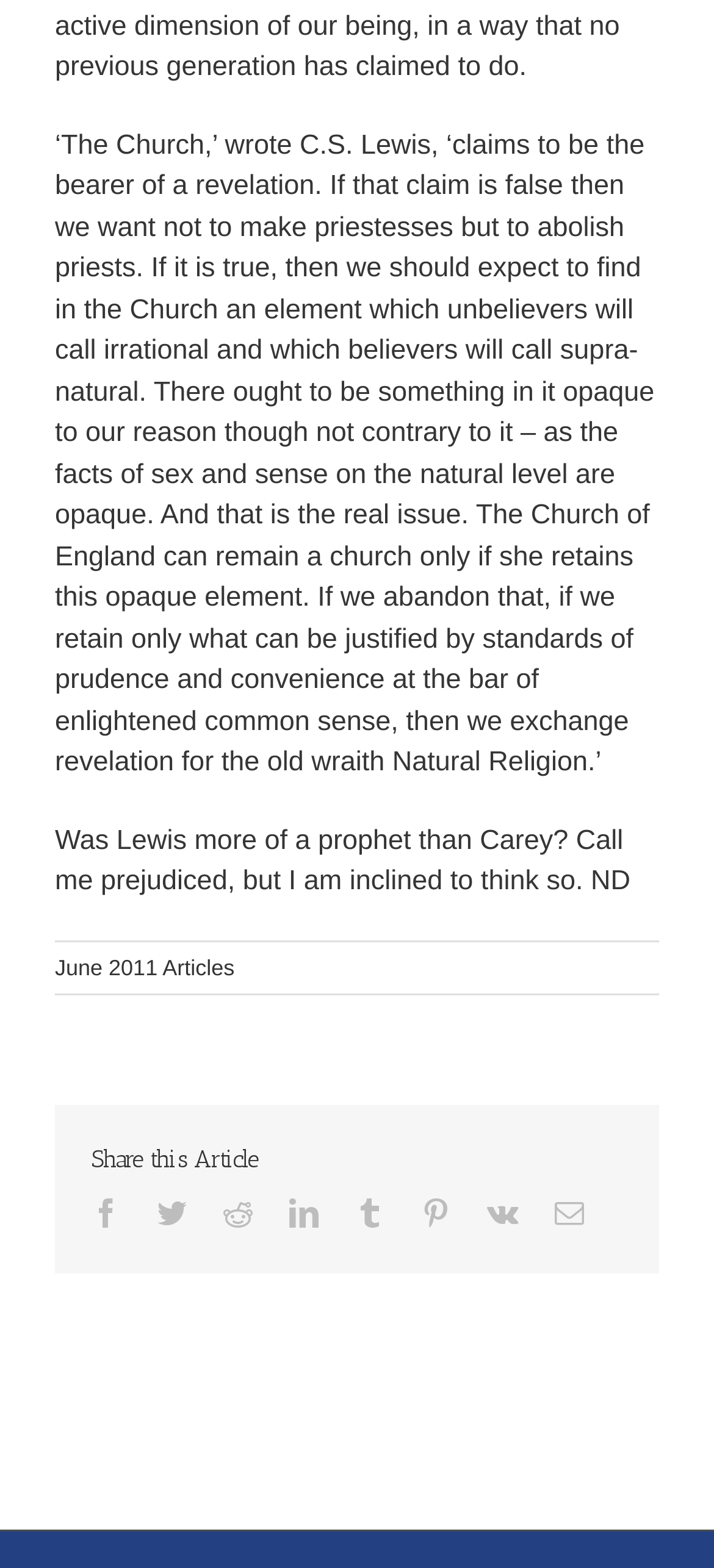Locate the bounding box coordinates of the element that needs to be clicked to carry out the instruction: "Share this article on Facebook". The coordinates should be given as four float numbers ranging from 0 to 1, i.e., [left, top, right, bottom].

[0.128, 0.764, 0.169, 0.782]